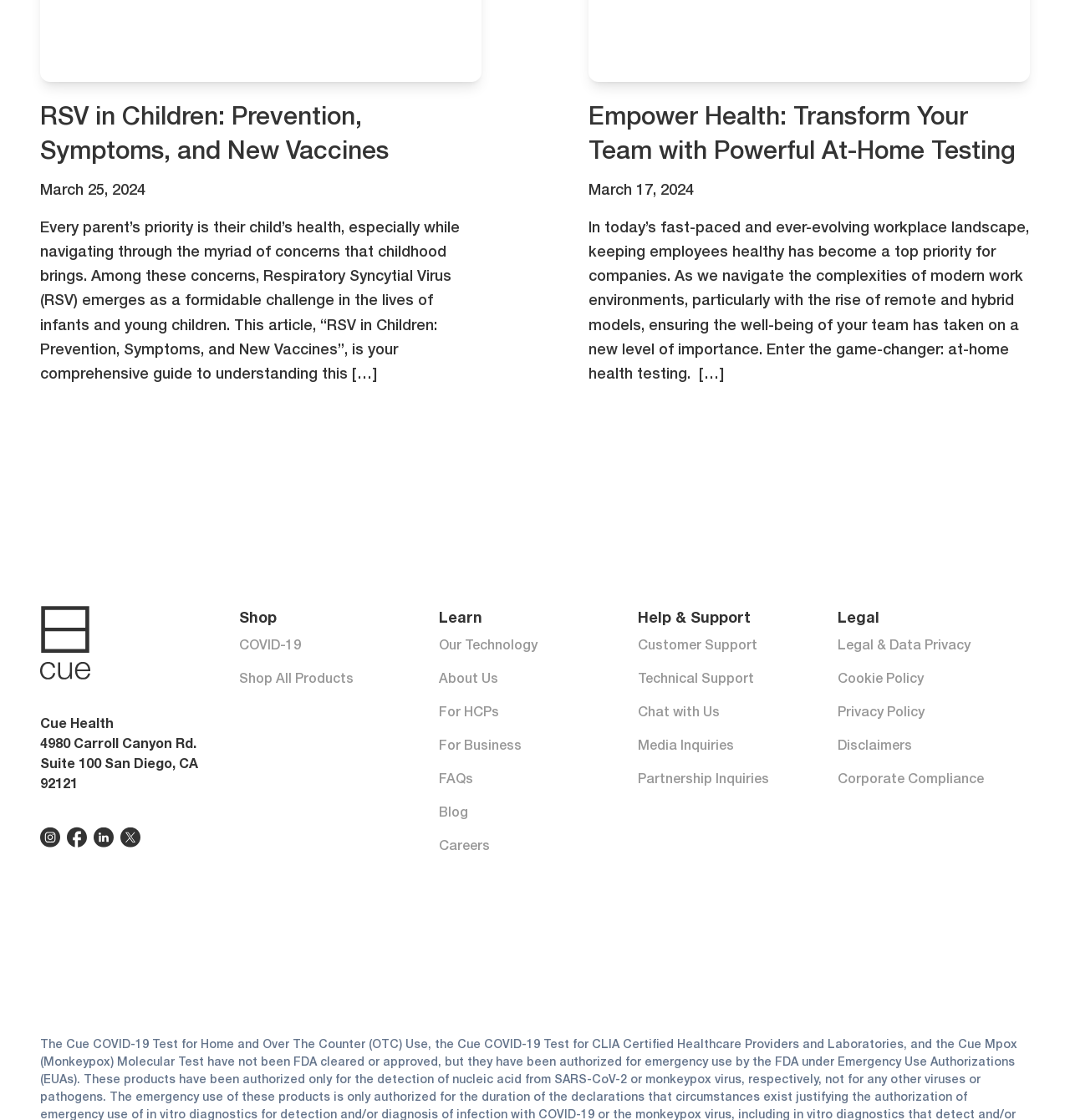What is the company name?
Using the visual information, answer the question in a single word or phrase.

Cue Health